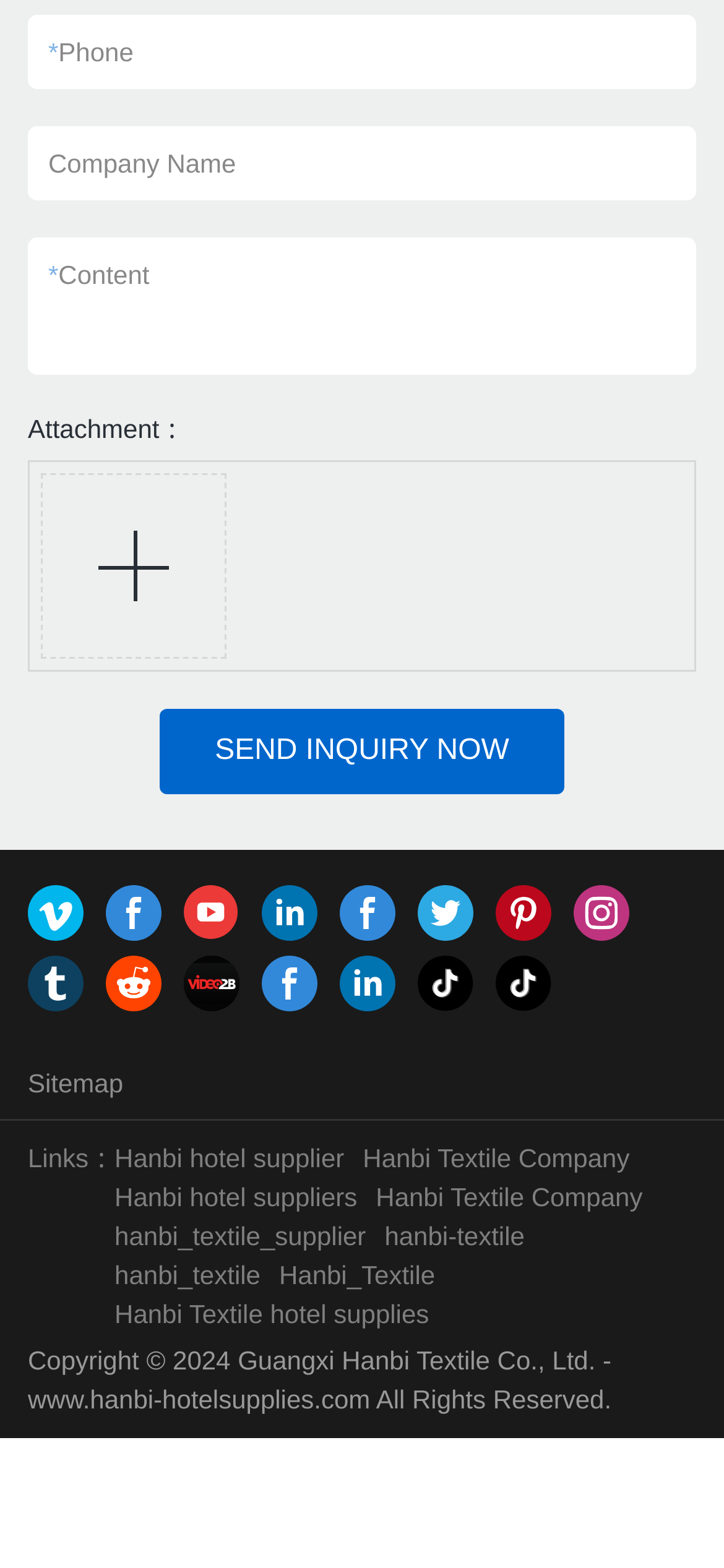Based on the image, please elaborate on the answer to the following question:
How many links are listed under Links?

The links listed under Links are Sitemap, Hanbi hotel supplier, Hanbi Textile Company, Hanbi hotel suppliers, Hanbi Textile Company, and hanbi_textile_supplier. These links are listed as separate links, each with a different URL.